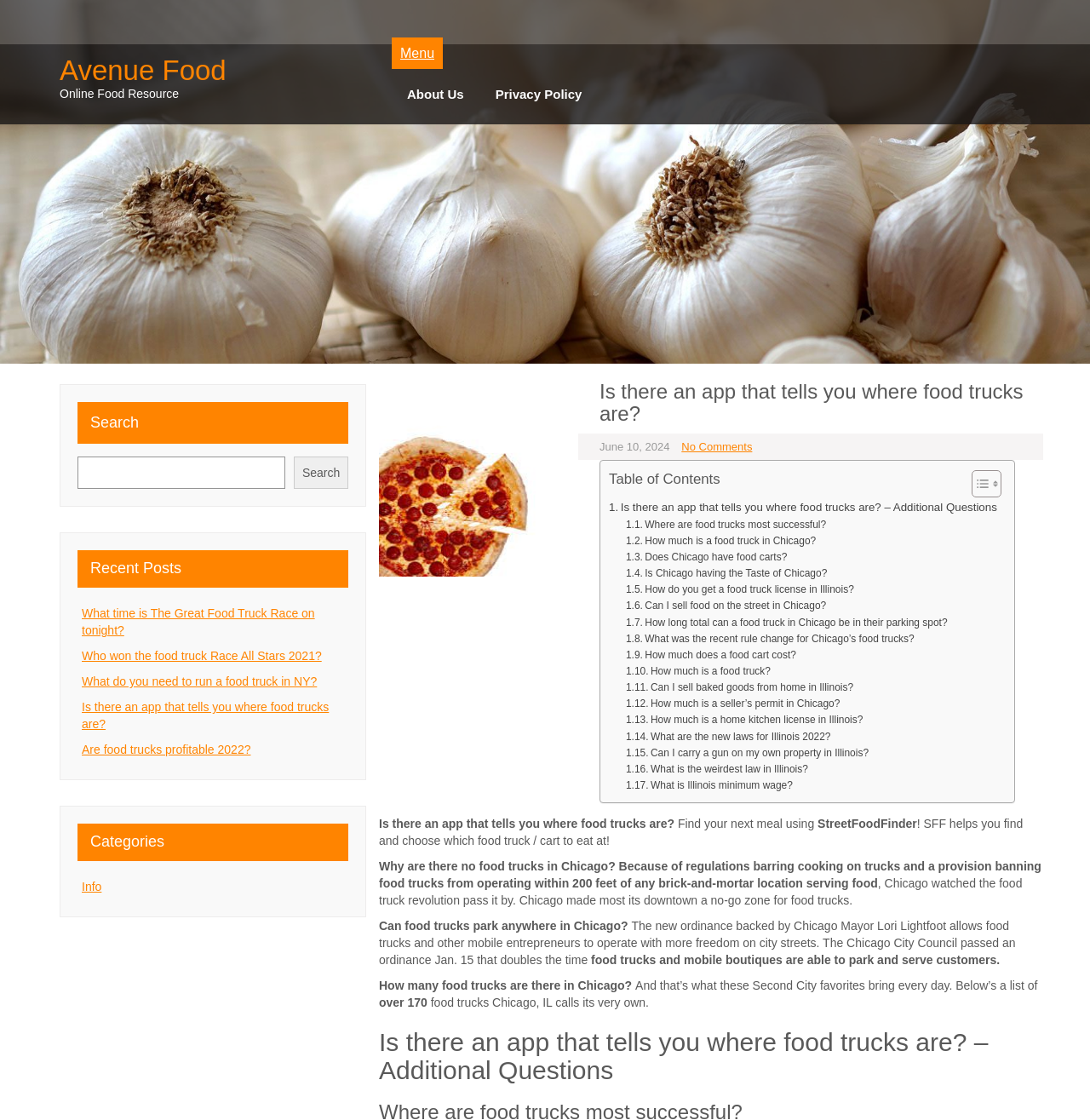What is the name of the online food resource?
Using the image as a reference, deliver a detailed and thorough answer to the question.

The name of the online food resource can be found at the top of the webpage, where it says 'Avenue Food' in a heading element.